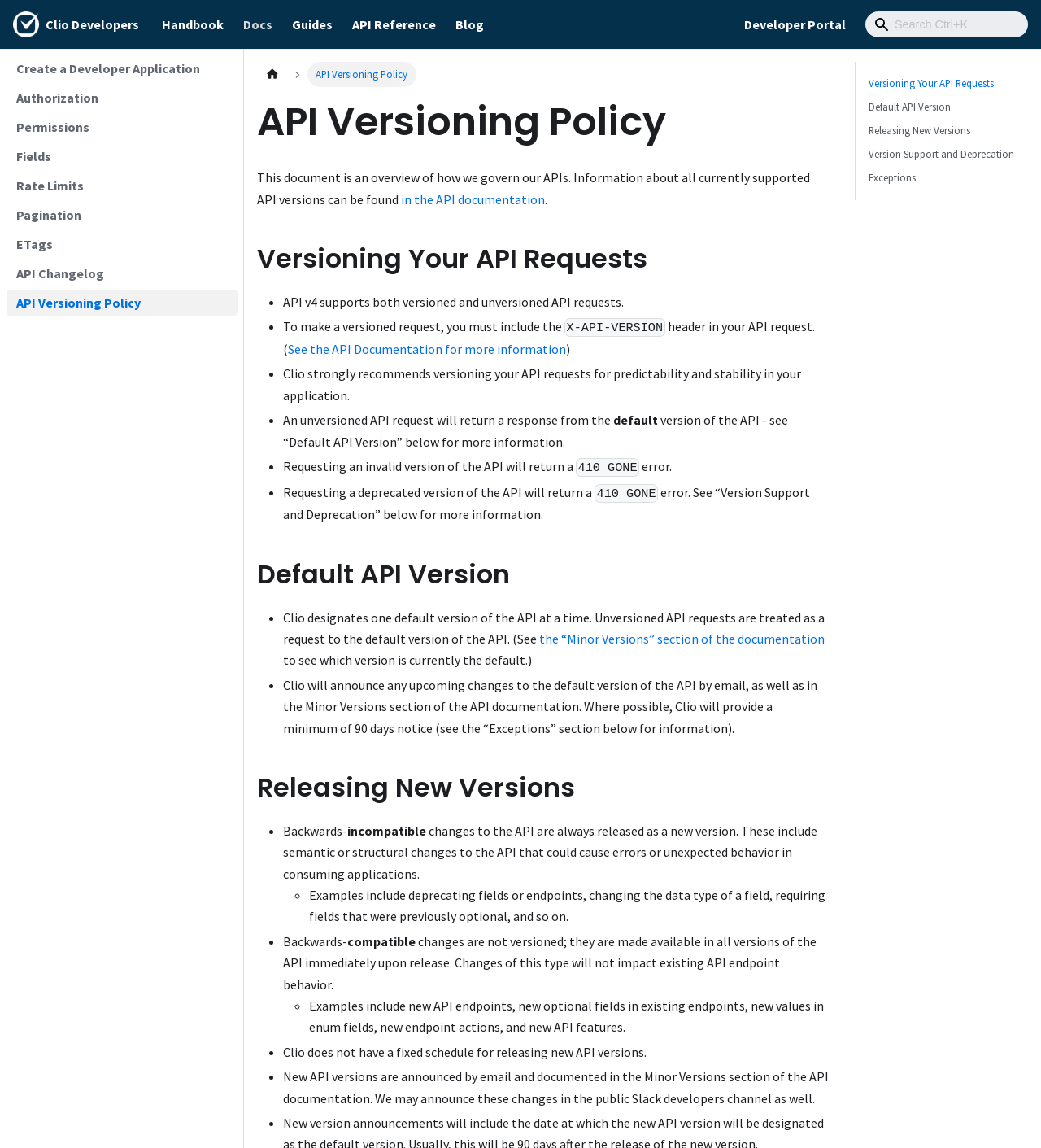What happens when an invalid API version is requested?
Give a one-word or short-phrase answer derived from the screenshot.

410 GONE error